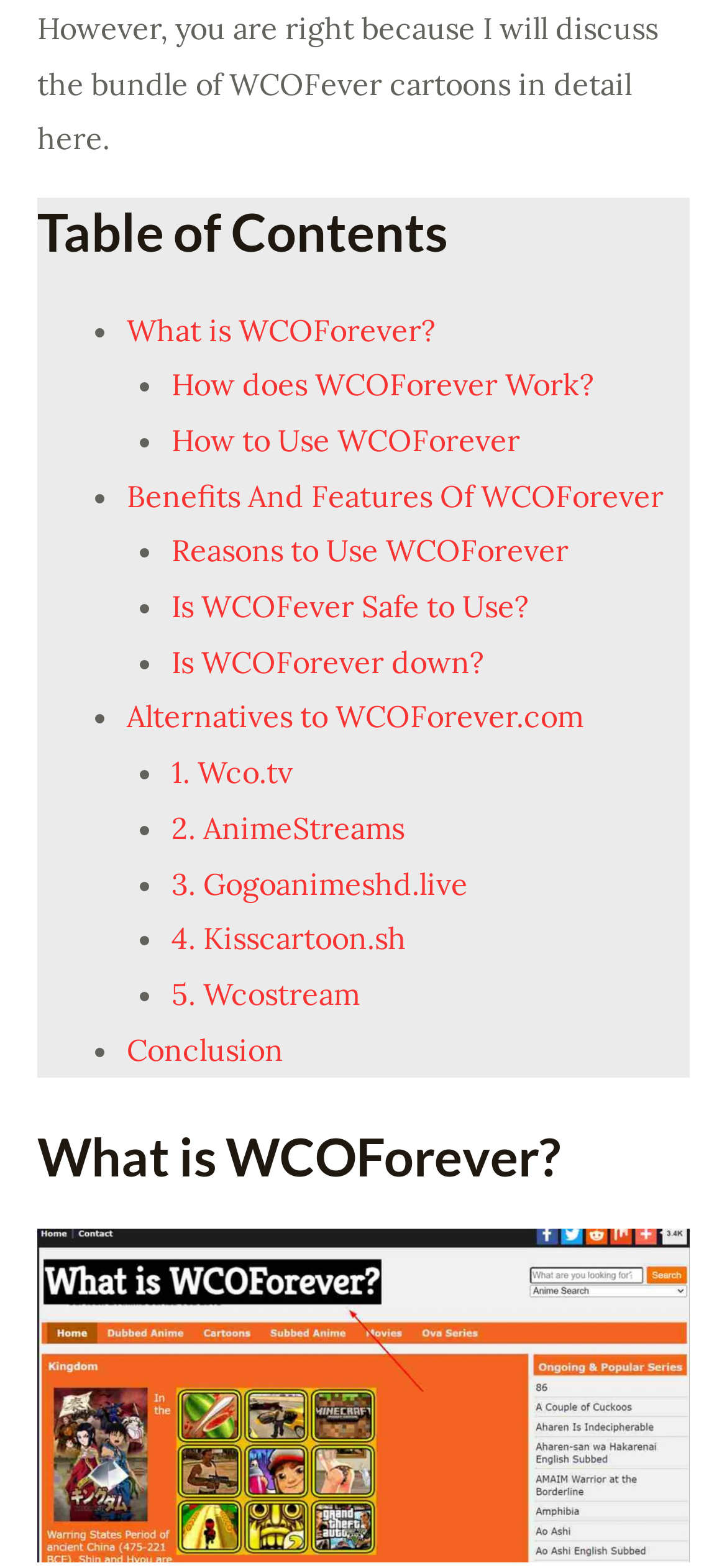Locate the bounding box coordinates of the element that needs to be clicked to carry out the instruction: "Click on 'How does WCOForever Work?'". The coordinates should be given as four float numbers ranging from 0 to 1, i.e., [left, top, right, bottom].

[0.236, 0.233, 0.818, 0.257]